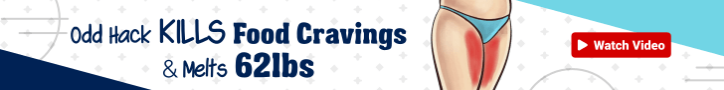Respond to the question below with a single word or phrase:
What is the claimed weight loss?

62 pounds